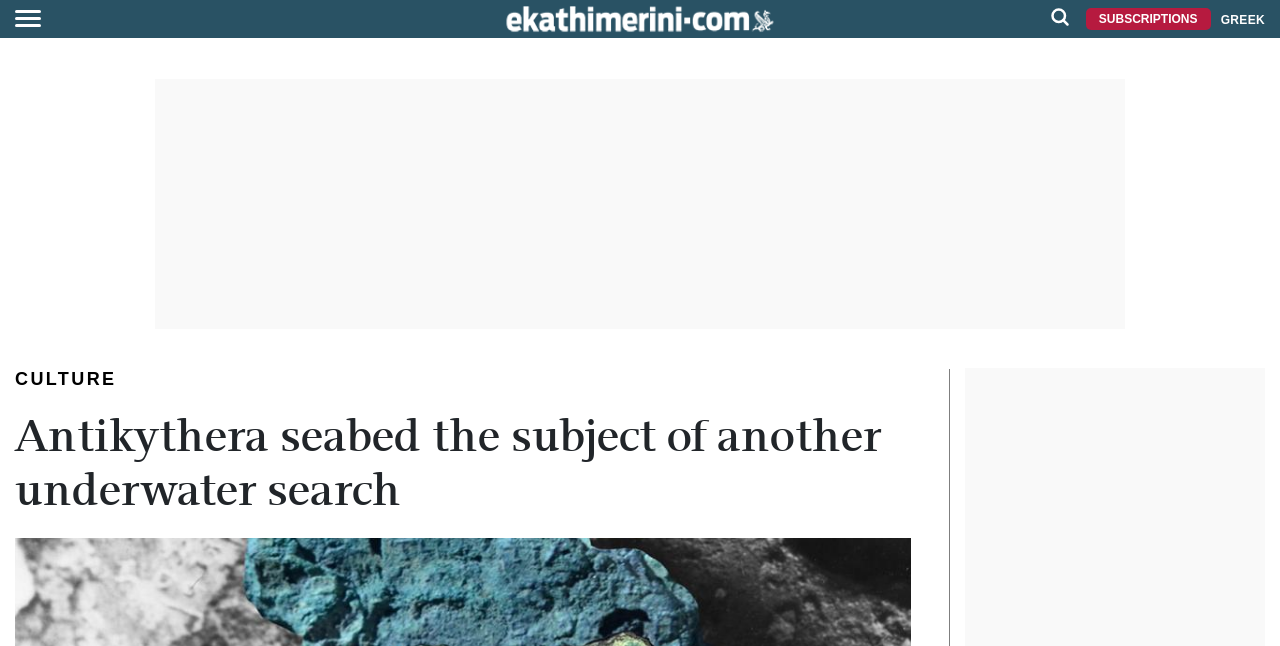Explain in detail what is displayed on the webpage.

The webpage appears to be a news article from eKathimerini.com, with a focus on the Antikythera seabed. At the top left of the page, there is a main logo, accompanied by a smaller image. On the top right, there are three links: an empty link, a "SUBSCRIPTIONS" link, and a "GREEK" link. The "GREEK" link is followed by a header section that contains two links: "CULTURE" and the title of the article, "Antikythera seabed the subject of another underwater search". The title is prominently displayed, taking up a significant portion of the header section.